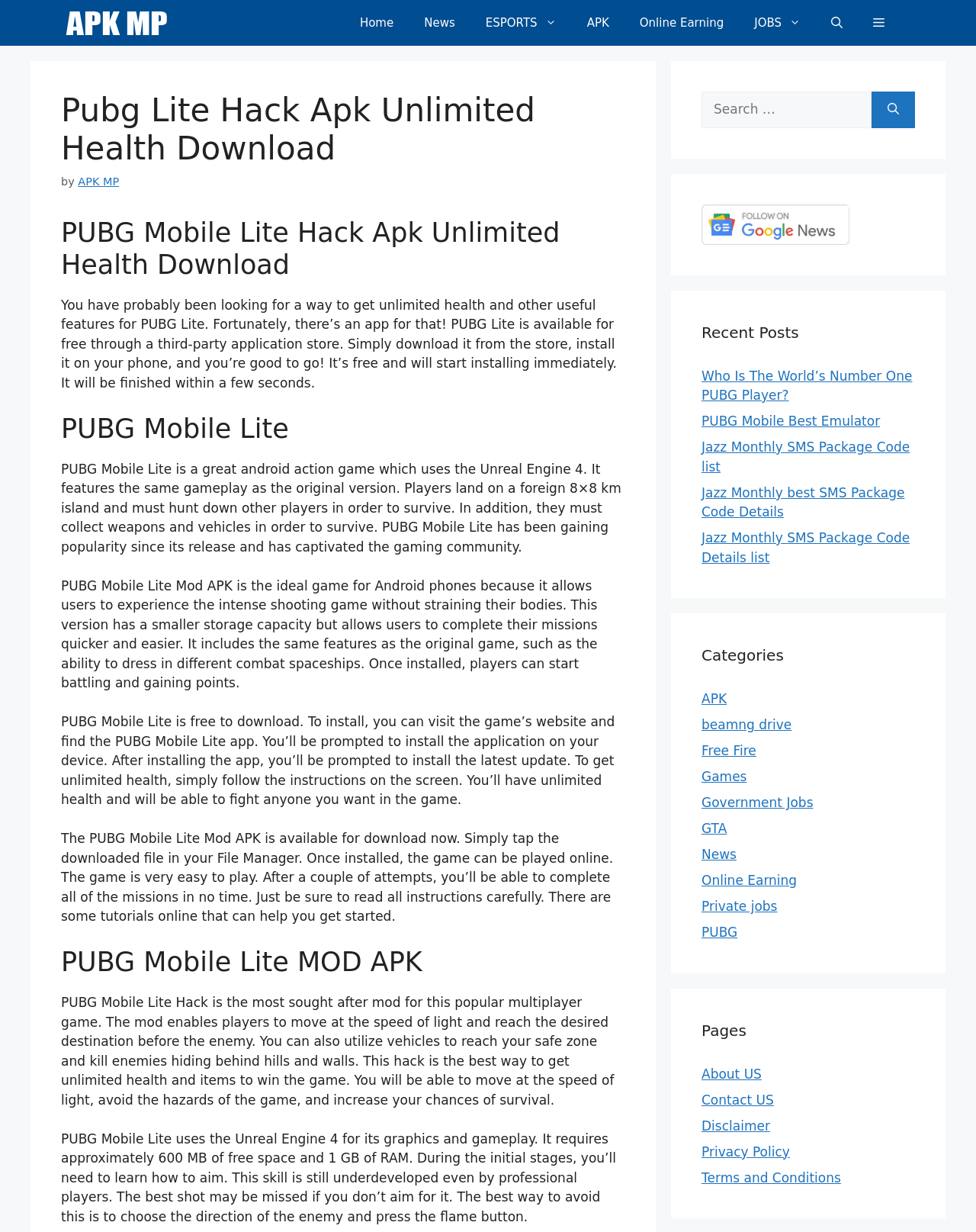Given the element description APK, specify the bounding box coordinates of the corresponding UI element in the format (top-left x, top-left y, bottom-right x, bottom-right y). All values must be between 0 and 1.

[0.719, 0.561, 0.745, 0.573]